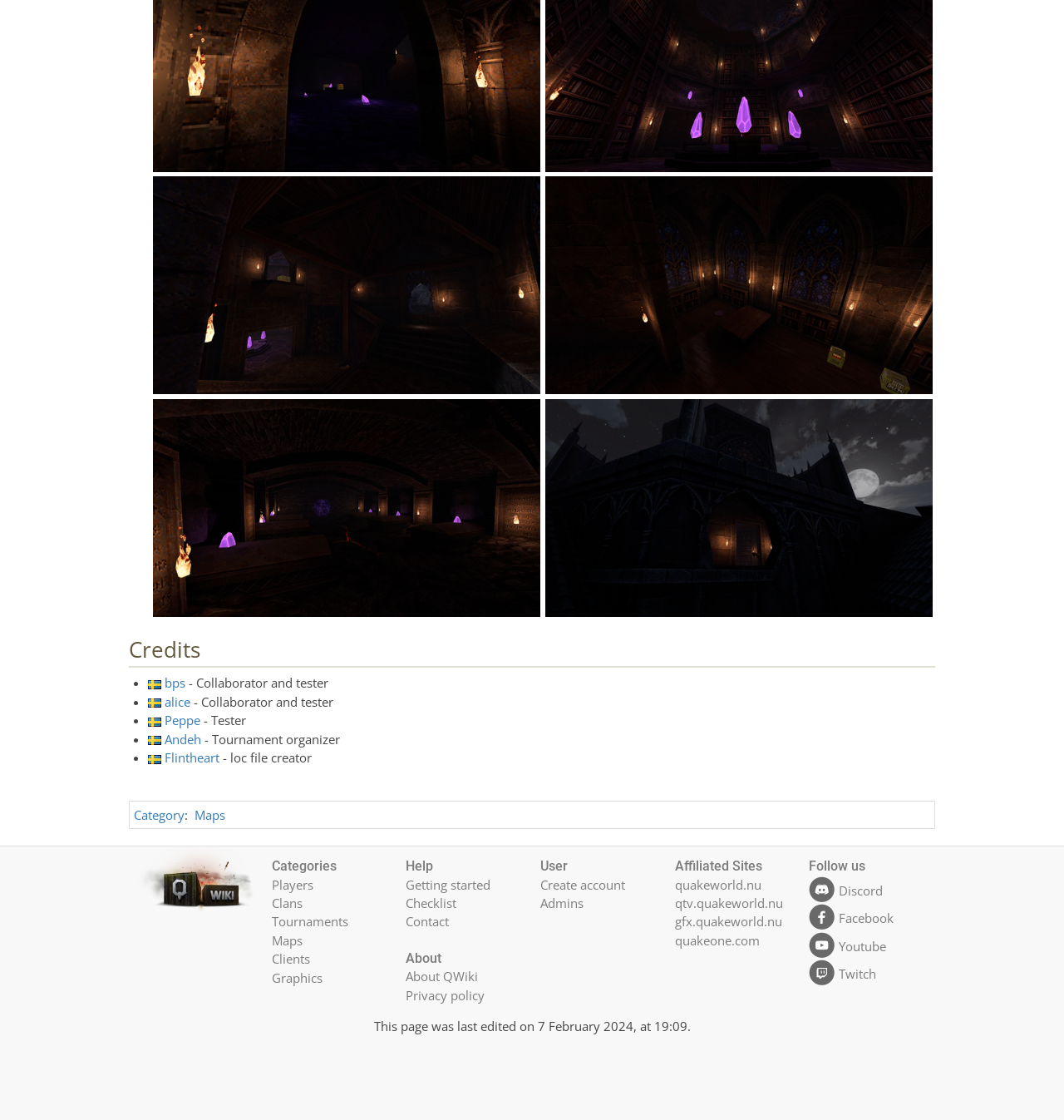What is the purpose of the link 'Contact'?
Please provide a detailed answer to the question.

The link 'Contact' is located under the heading 'Help', which implies that it is intended for users to get in touch with the website administrators or support team for assistance or inquiries.